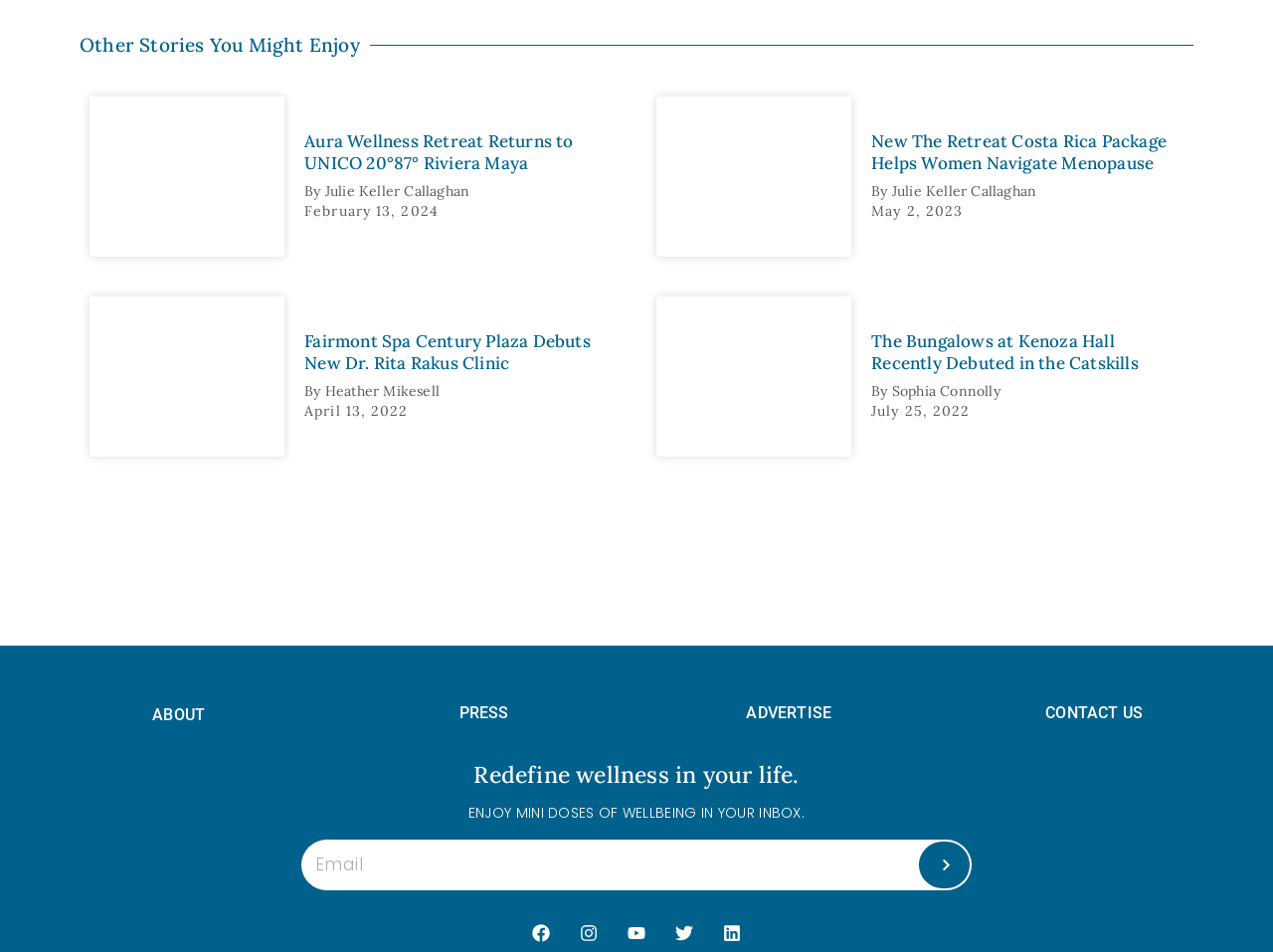Please identify the bounding box coordinates for the region that you need to click to follow this instruction: "Learn about Aura Wellness Retreat".

[0.239, 0.137, 0.484, 0.183]